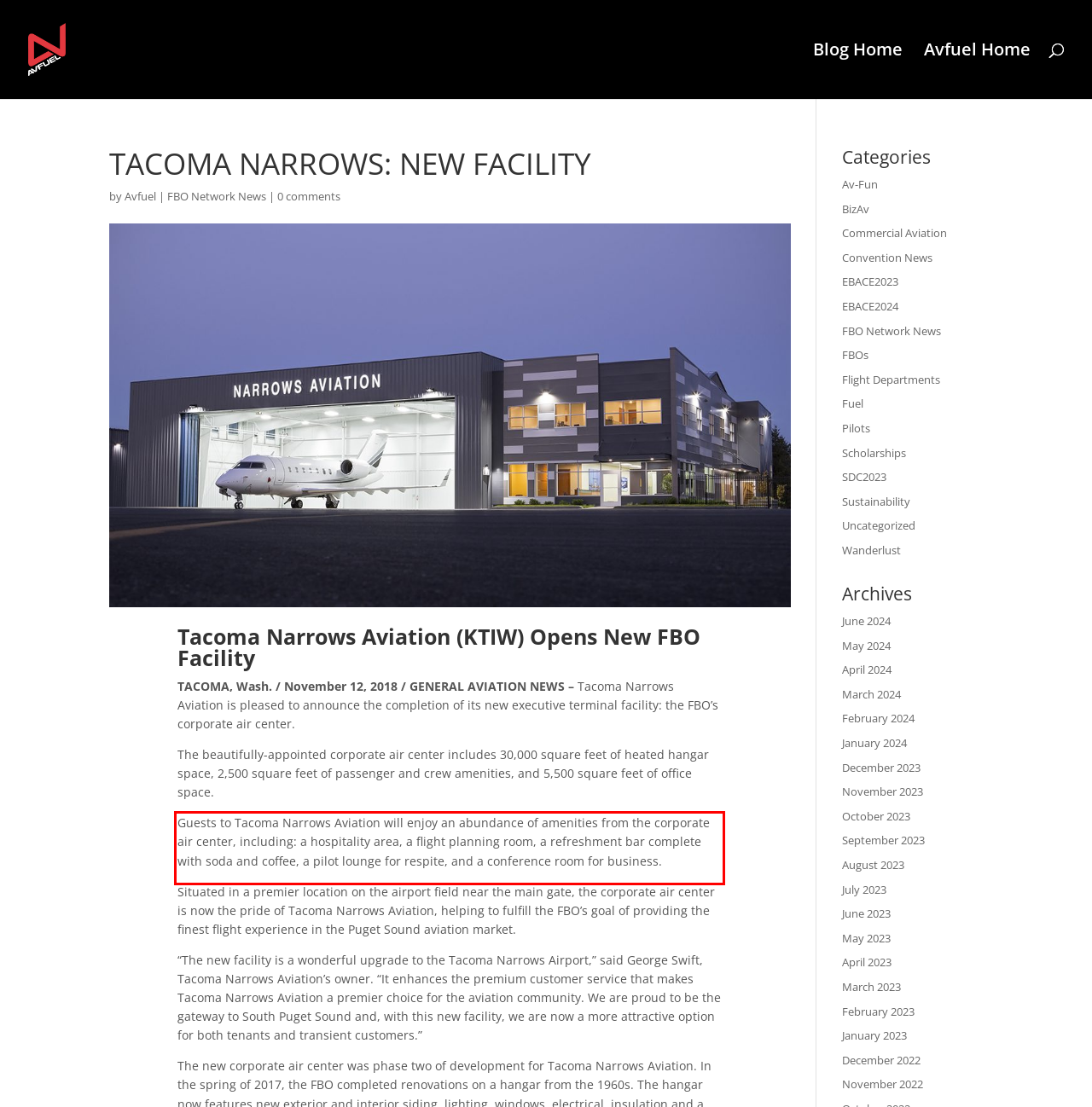Given a webpage screenshot with a red bounding box, perform OCR to read and deliver the text enclosed by the red bounding box.

Guests to Tacoma Narrows Aviation will enjoy an abundance of amenities from the corporate air center, including: a hospitality area, a flight planning room, a refreshment bar complete with soda and coffee, a pilot lounge for respite, and a conference room for business.